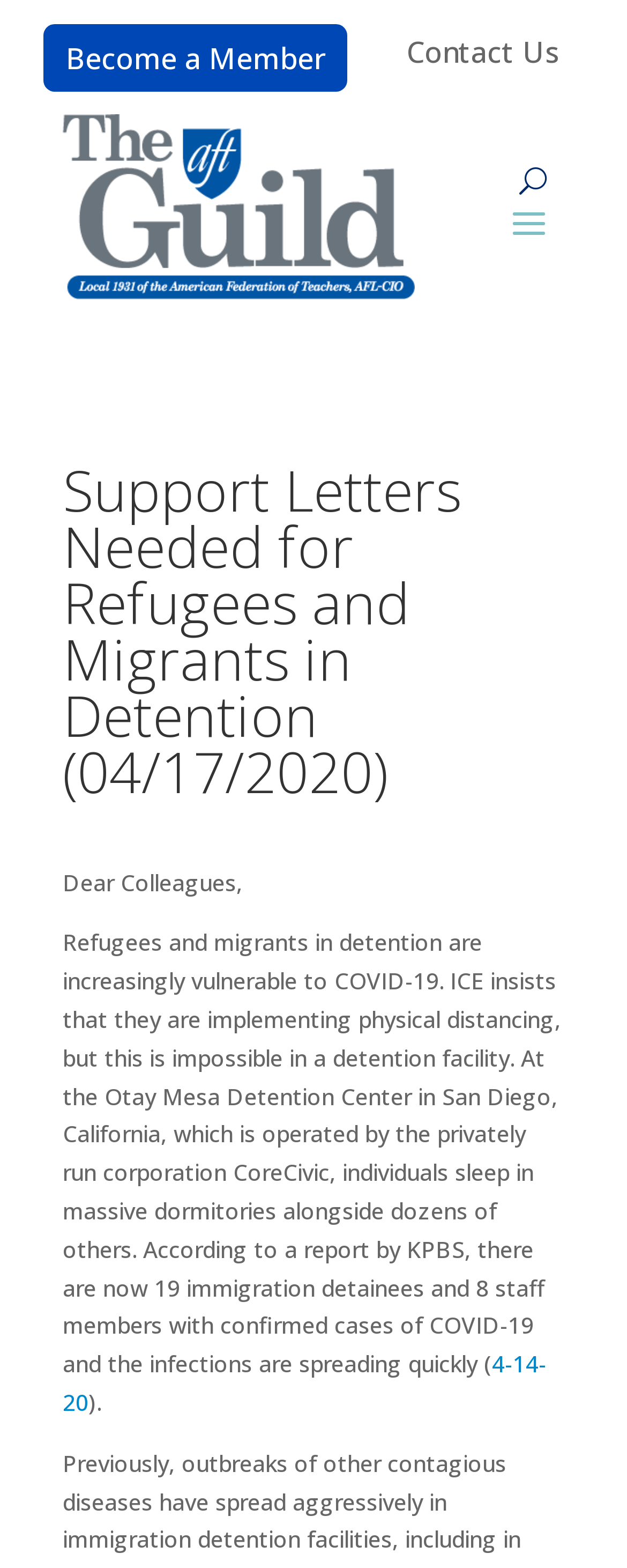Produce an extensive caption that describes everything on the webpage.

The webpage appears to be an article or a call to action regarding refugees and migrants in detention facilities during the COVID-19 pandemic. At the top of the page, there are three links: "Become a Member" on the left, "Contact Us" on the right, and an empty link in the middle. Below these links, there is a button labeled "U" on the right side of the page.

The main content of the page is headed by a title "Support Letters Needed for Refugees and Migrants in Detention (04/17/2020)" which spans across the top half of the page. Below the title, there is a paragraph of text that starts with "Dear Colleagues," and describes the vulnerability of refugees and migrants in detention to COVID-19. The text explains the situation at the Otay Mesa Detention Center in San Diego, California, where individuals are sleeping in close quarters, leading to the rapid spread of COVID-19.

At the bottom of the paragraph, there is a link to a report dated "4-14-20" and a period mark. The overall layout of the page is simple, with a focus on the main article and a few navigation links at the top.